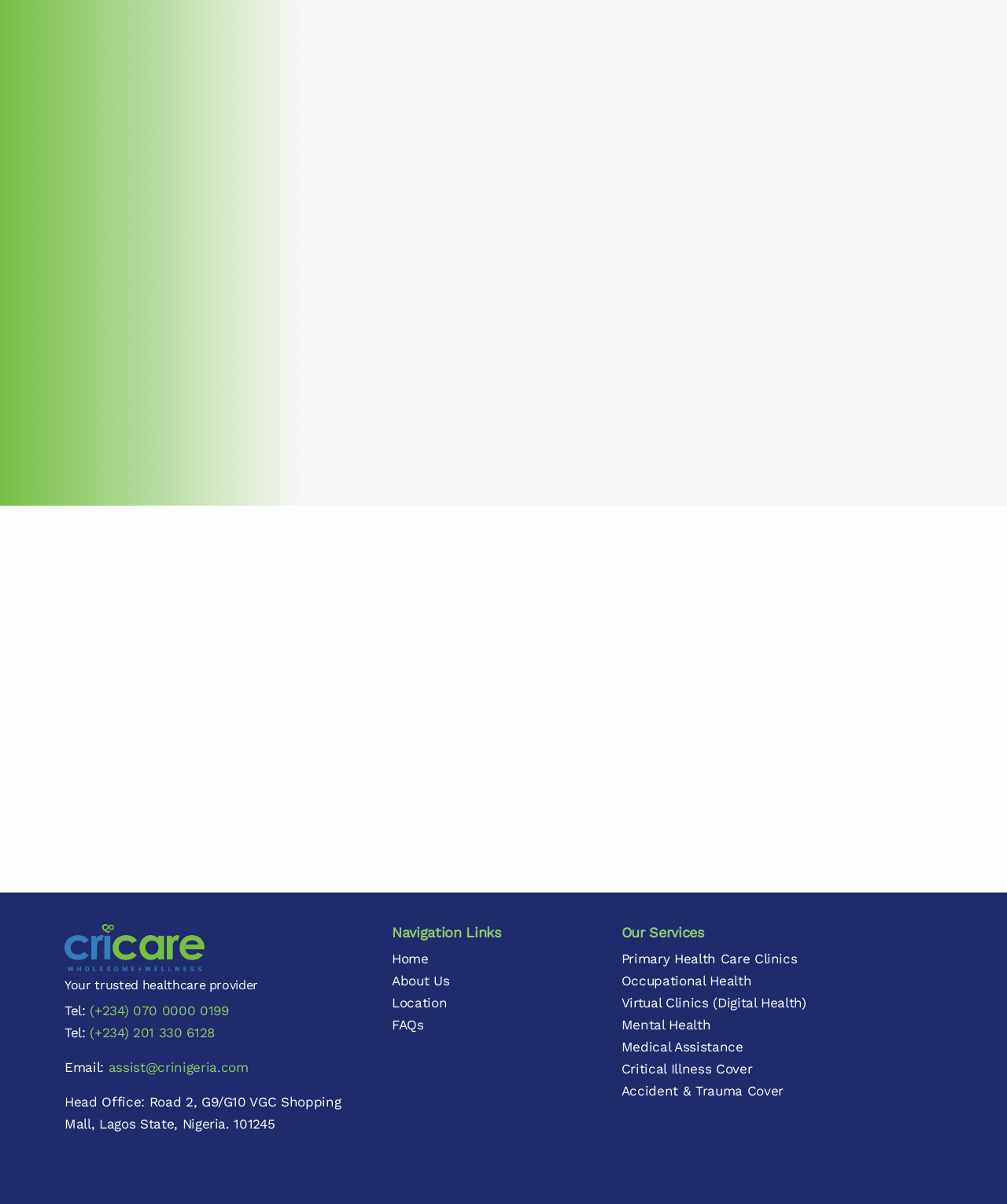What is the location of the head office?
Provide a comprehensive and detailed answer to the question.

I found the StaticText element with the text 'Head Office: Road 2, G9/G10 VGC Shopping Mall, Lagos State, Nigeria. 101245' at coordinates [0.064, 0.908, 0.339, 0.94]. This suggests that the head office is located at this address.